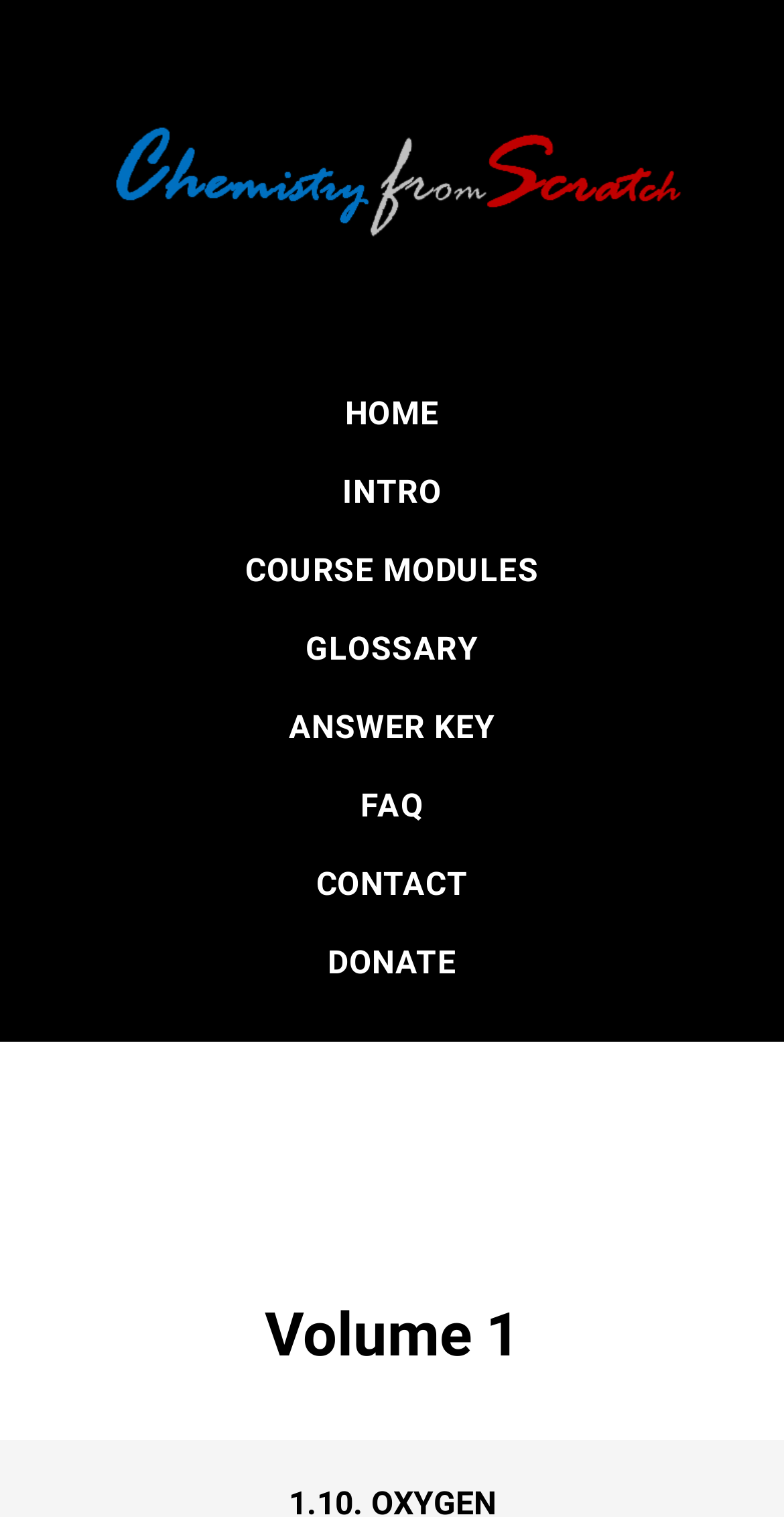Identify the bounding box coordinates for the region of the element that should be clicked to carry out the instruction: "Get help by calling 211". The bounding box coordinates should be four float numbers between 0 and 1, i.e., [left, top, right, bottom].

None